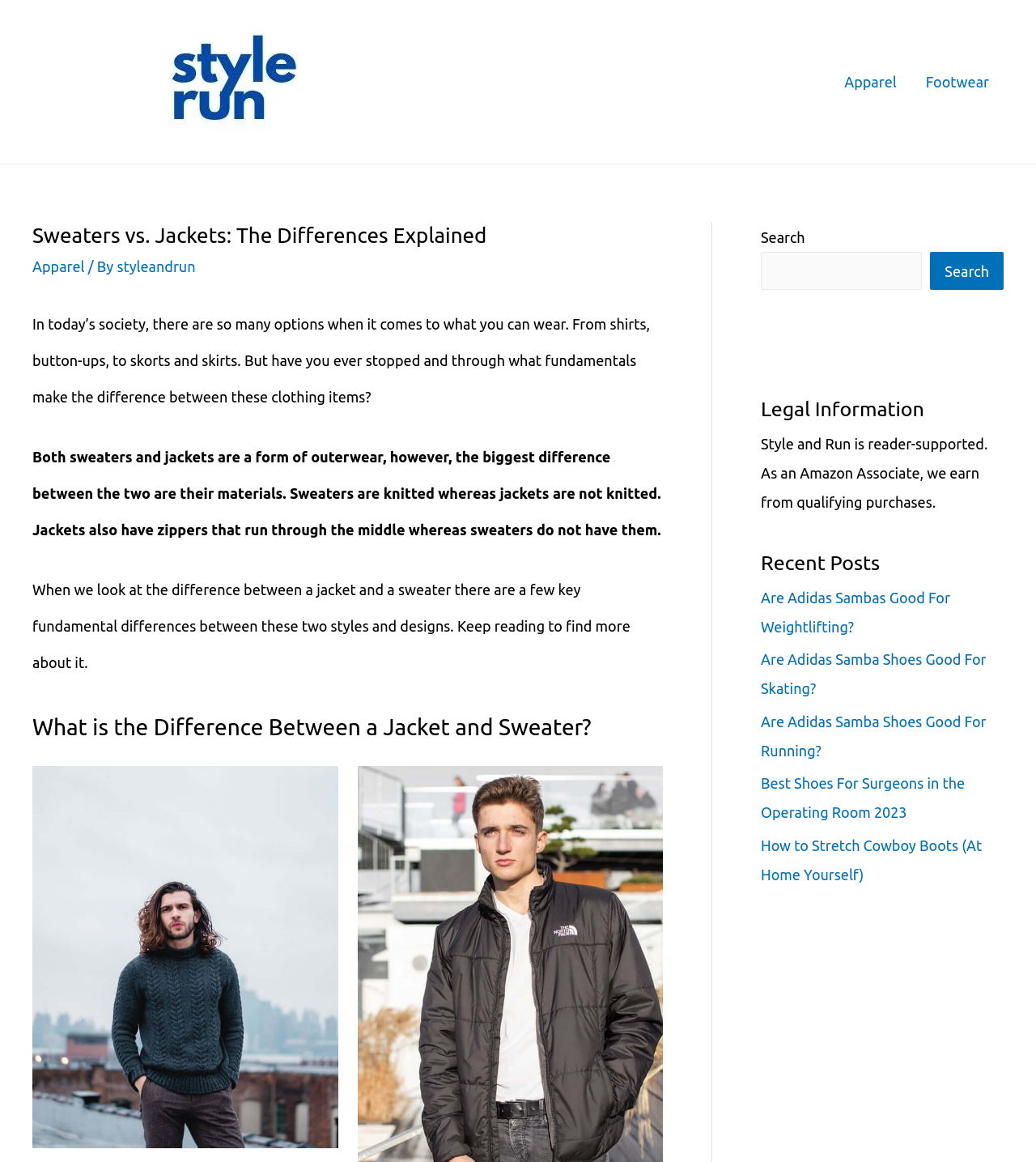Please predict the bounding box coordinates of the element's region where a click is necessary to complete the following instruction: "Check the 'Recent Posts' section". The coordinates should be represented by four float numbers between 0 and 1, i.e., [left, top, right, bottom].

[0.734, 0.467, 0.969, 0.502]